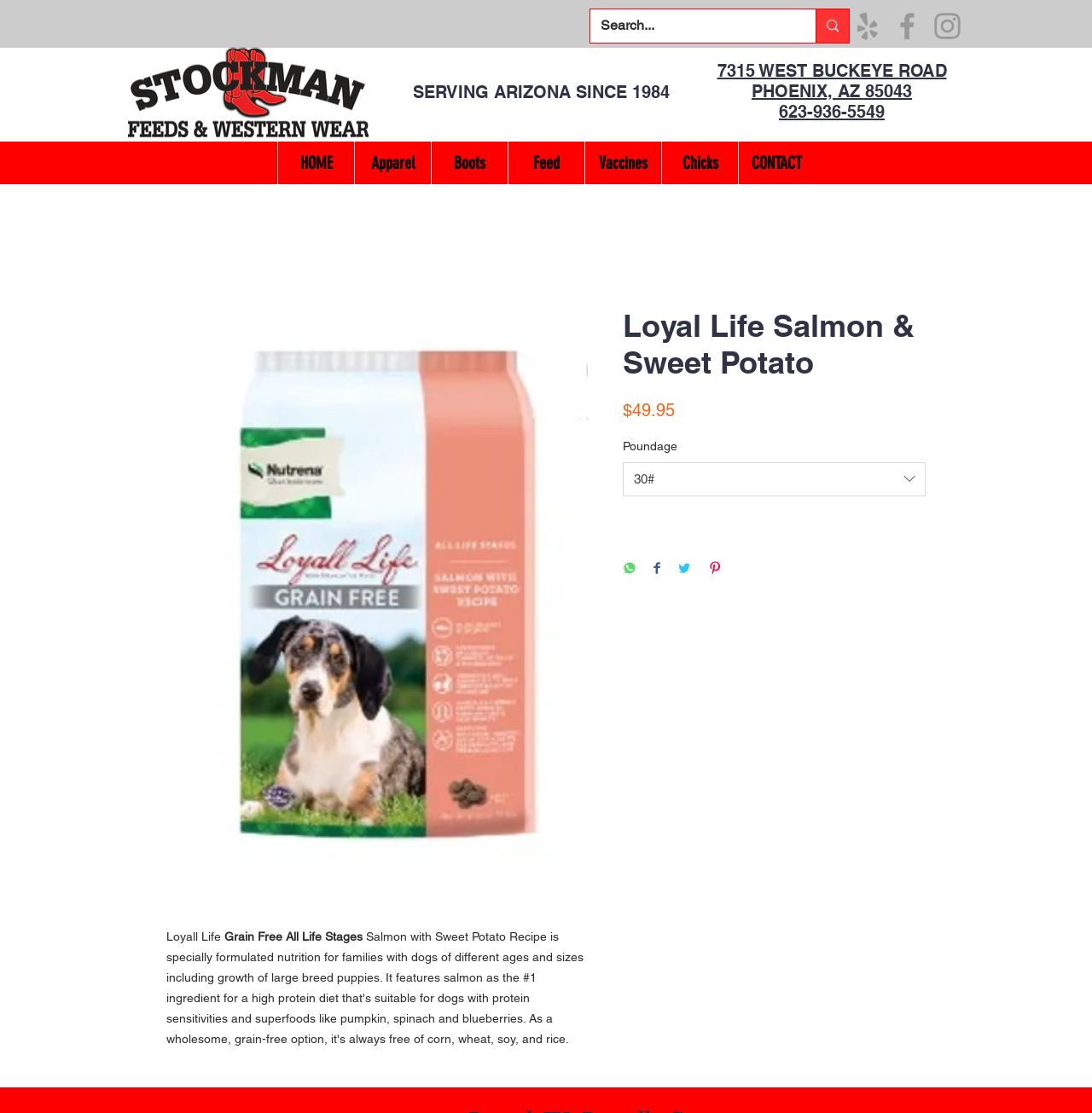Can you identify and provide the main heading of the webpage?

Loyal Life Salmon & Sweet Potato